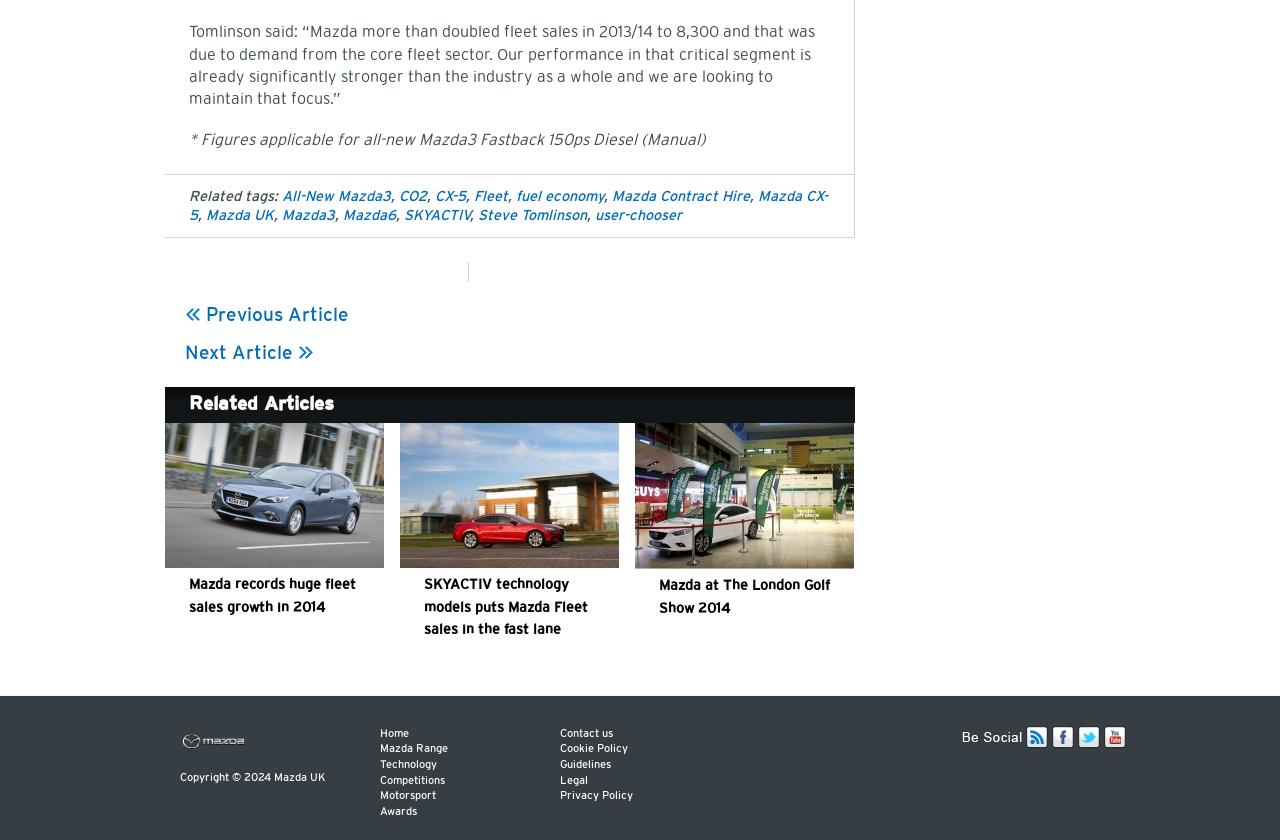Please find the bounding box coordinates of the element's region to be clicked to carry out this instruction: "Explore Mazda's range of vehicles".

[0.297, 0.885, 0.35, 0.898]